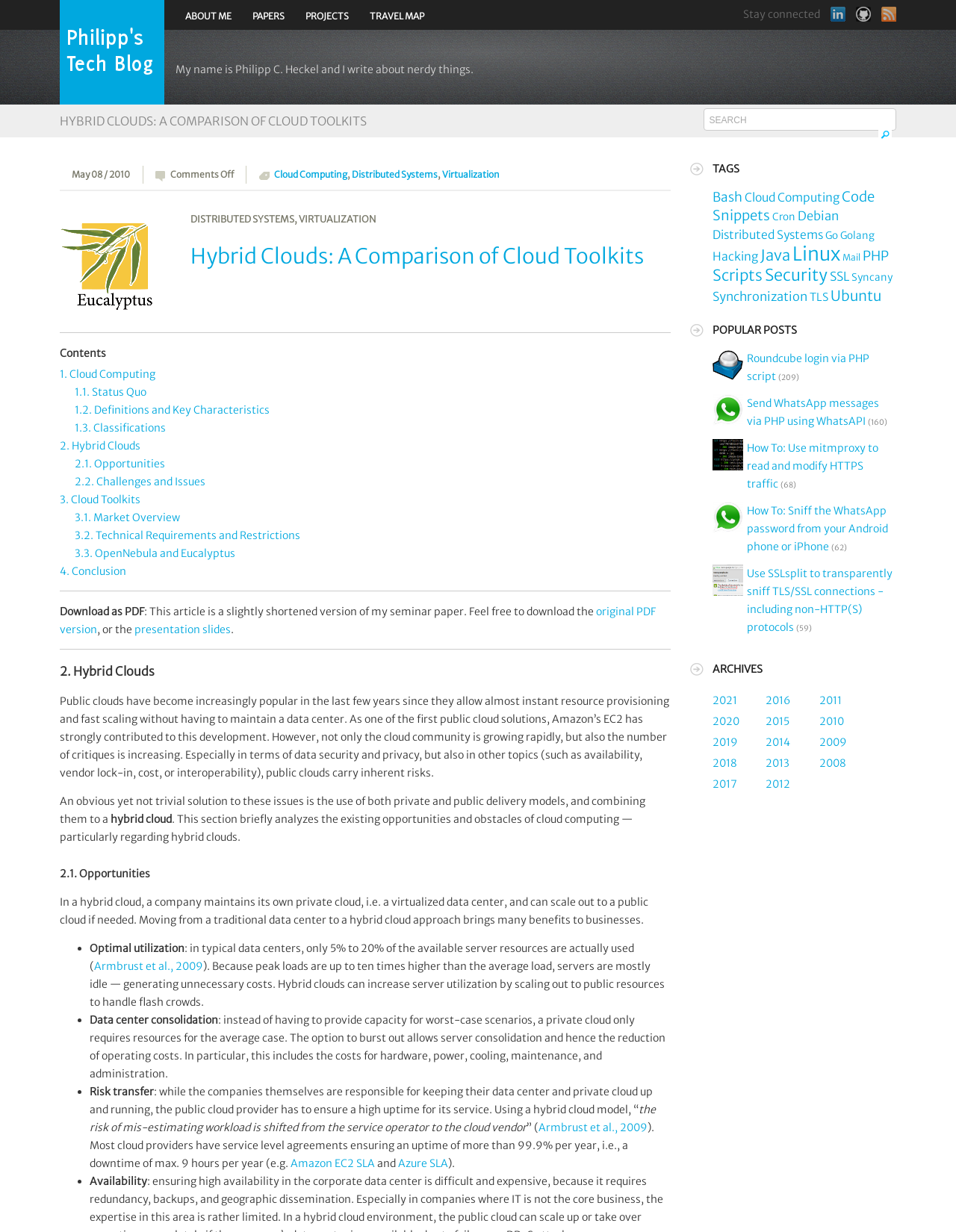Show the bounding box coordinates of the element that should be clicked to complete the task: "Read about Hybrid Clouds".

[0.062, 0.091, 0.614, 0.105]